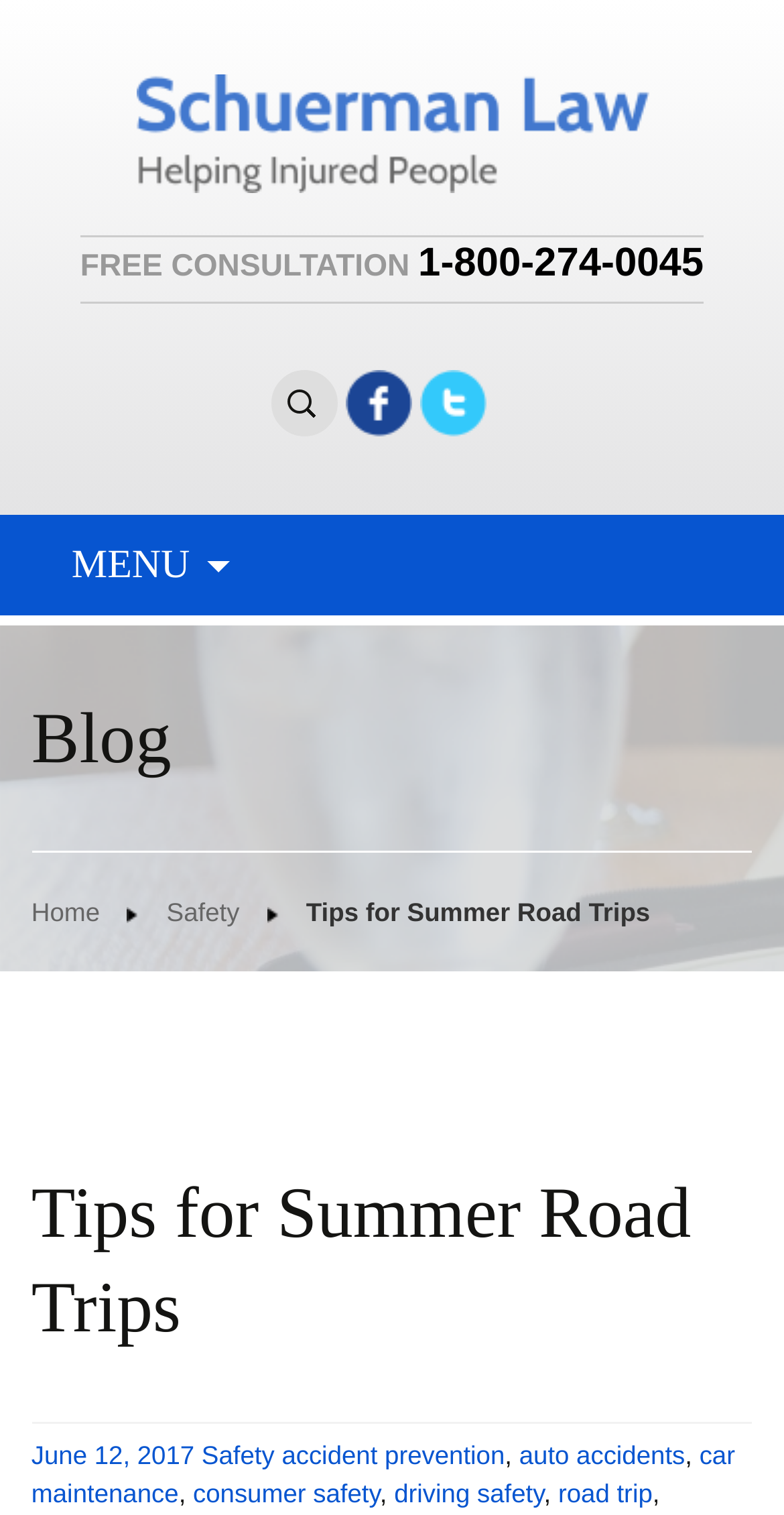Using the description: "accident prevention", determine the UI element's bounding box coordinates. Ensure the coordinates are in the format of four float numbers between 0 and 1, i.e., [left, top, right, bottom].

[0.359, 0.95, 0.644, 0.97]